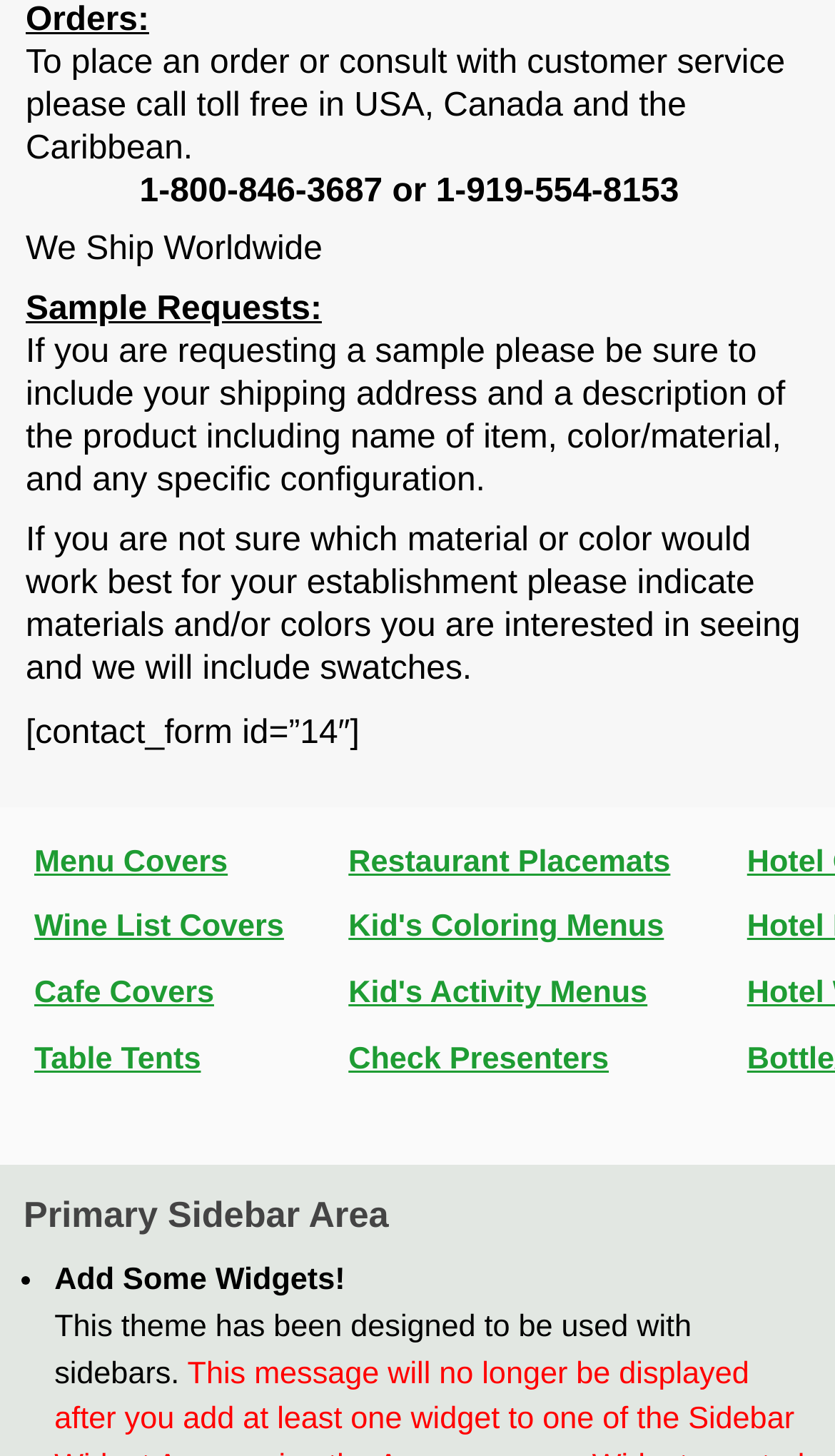Bounding box coordinates are specified in the format (top-left x, top-left y, bottom-right x, bottom-right y). All values are floating point numbers bounded between 0 and 1. Please provide the bounding box coordinate of the region this sentence describes: Check Presenters

[0.417, 0.715, 0.729, 0.739]